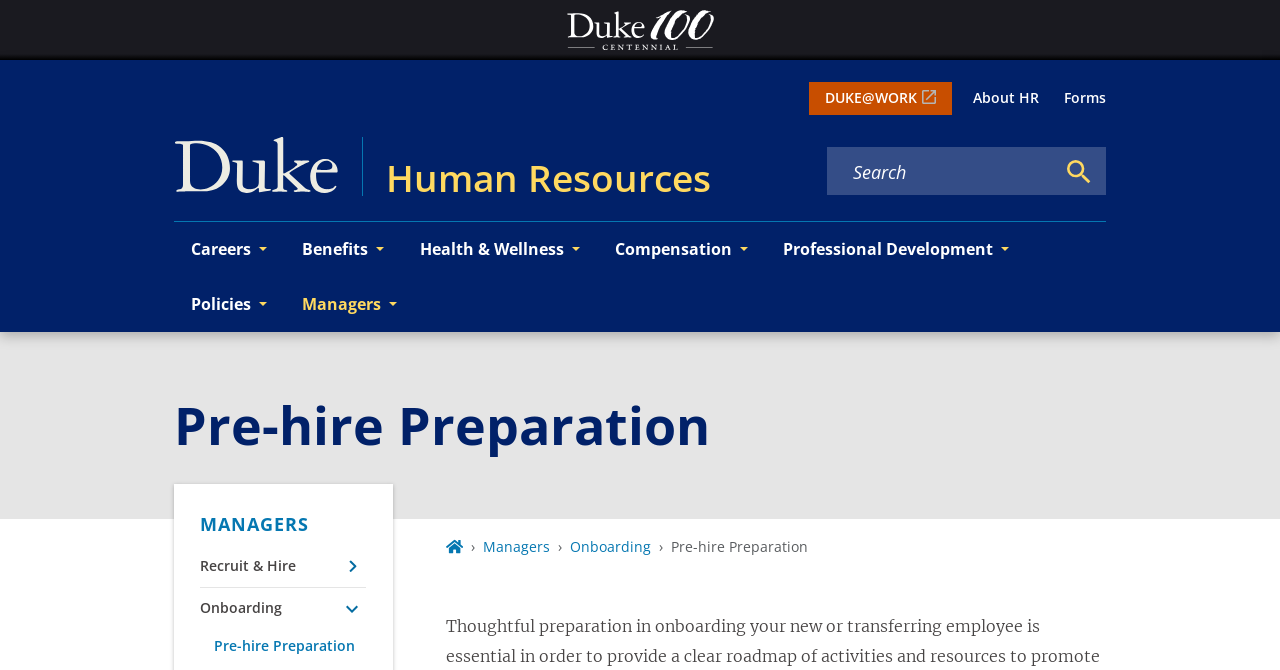What are the main categories in the primary navigation?
Observe the image and answer the question with a one-word or short phrase response.

Careers, Benefits, etc.